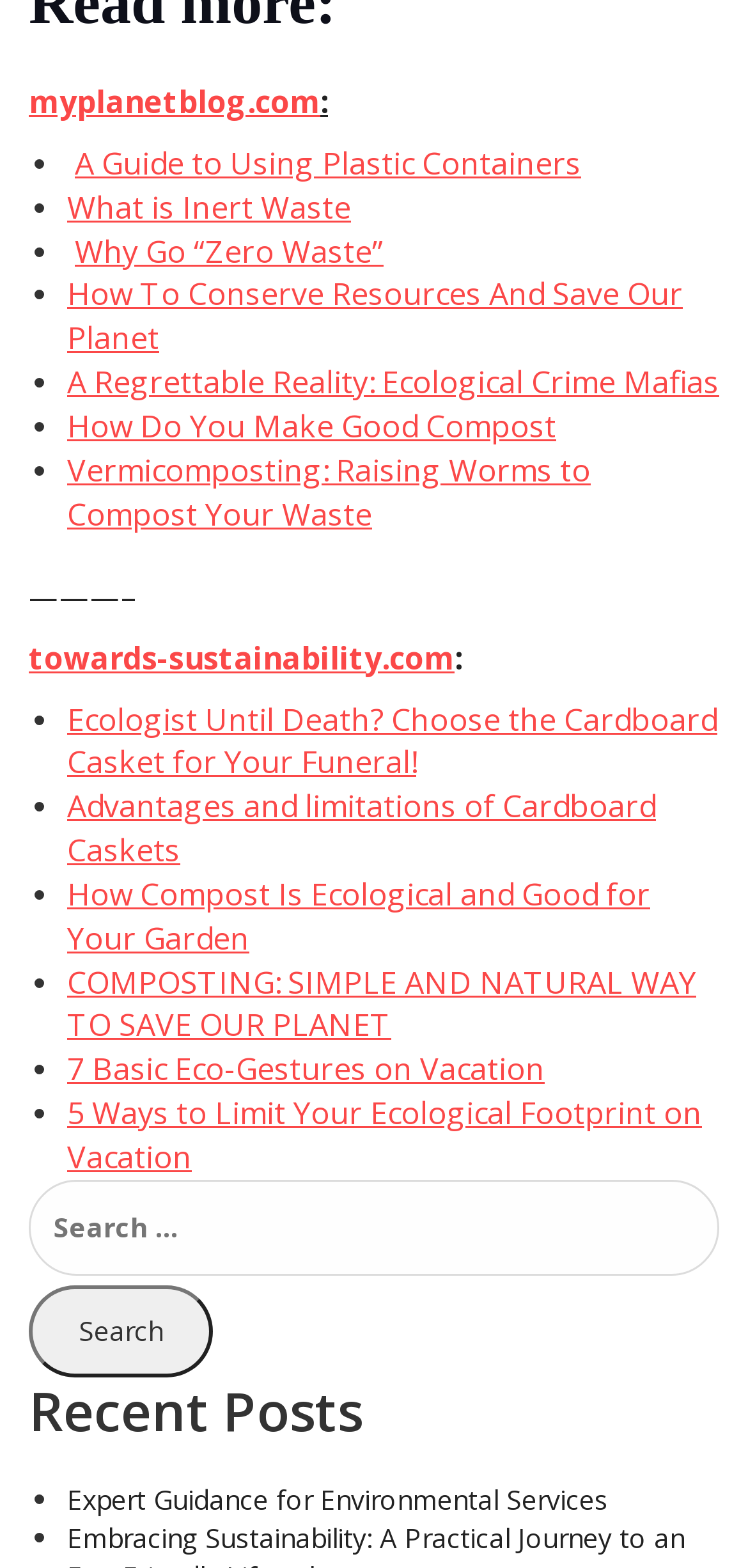What is the website about?
Using the information from the image, provide a comprehensive answer to the question.

Based on the links and text on the webpage, it appears to be a website focused on environmental issues and sustainable living, with topics ranging from composting and zero waste to ecological crime and conservation.